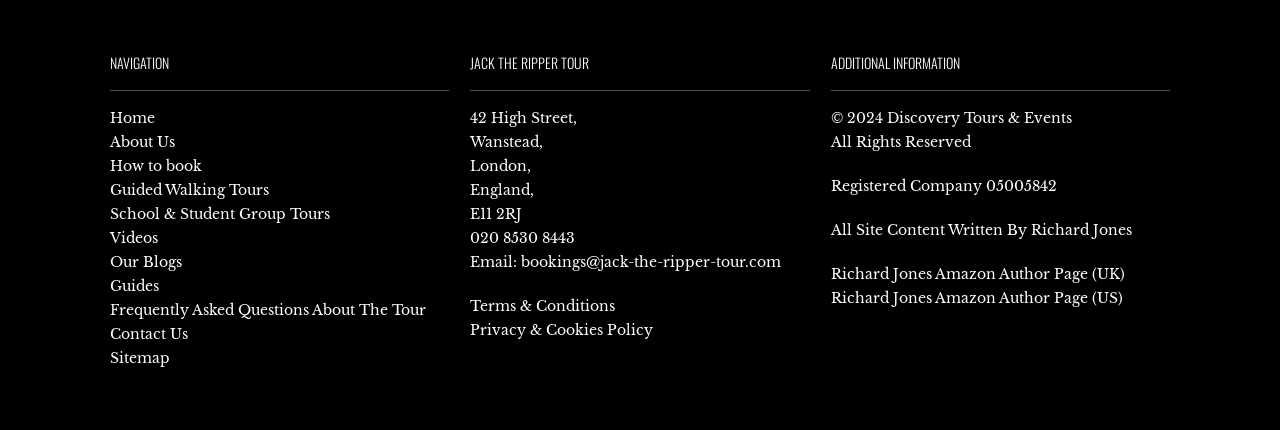Locate the bounding box coordinates of the area you need to click to fulfill this instruction: 'Go to Home page'. The coordinates must be in the form of four float numbers ranging from 0 to 1: [left, top, right, bottom].

[0.086, 0.254, 0.121, 0.296]